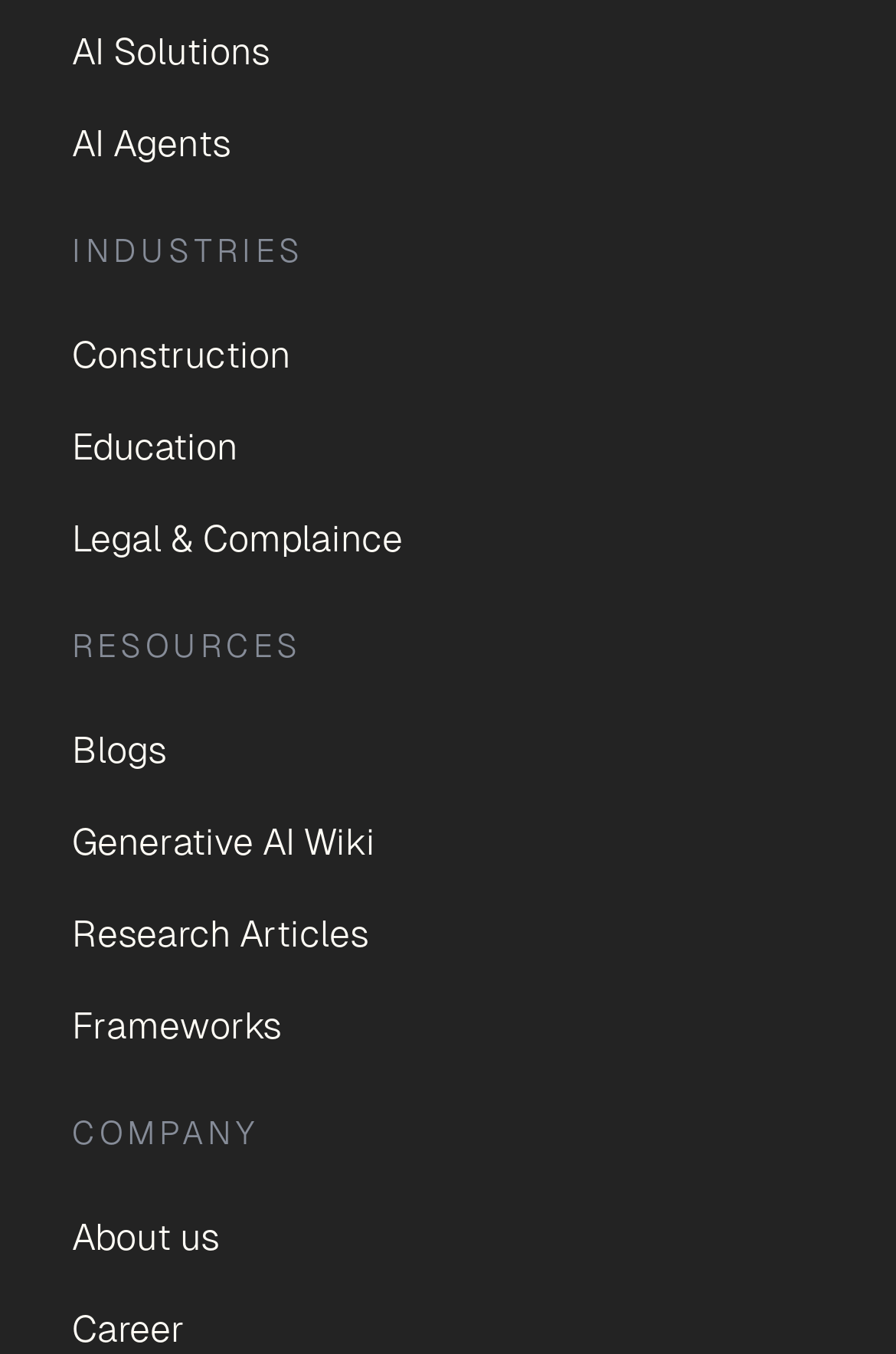Provide a single word or phrase answer to the question: 
What is the last item listed under the 'COMPANY' section?

About us